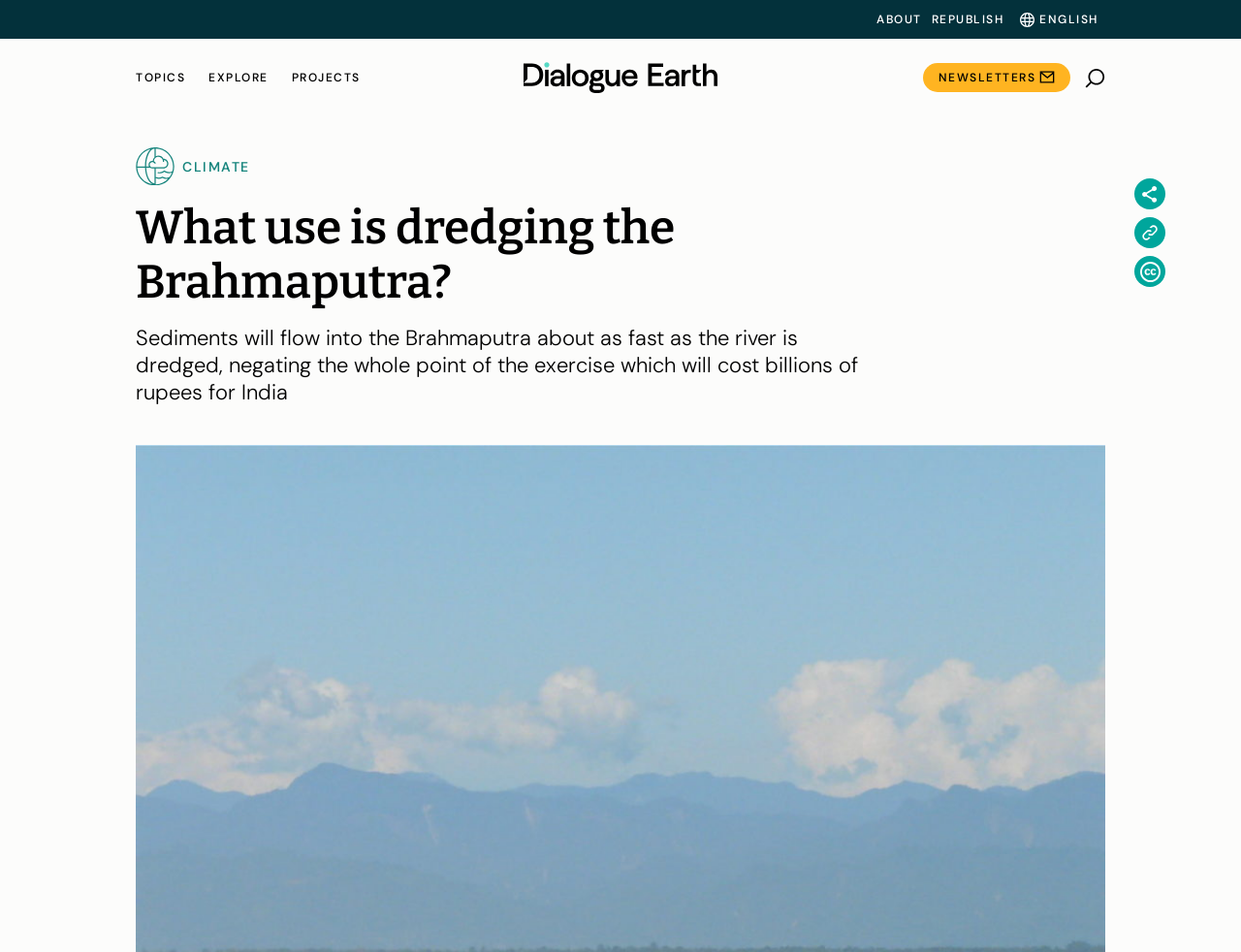What is the name of the river being discussed?
Based on the screenshot, answer the question with a single word or phrase.

Brahmaputra